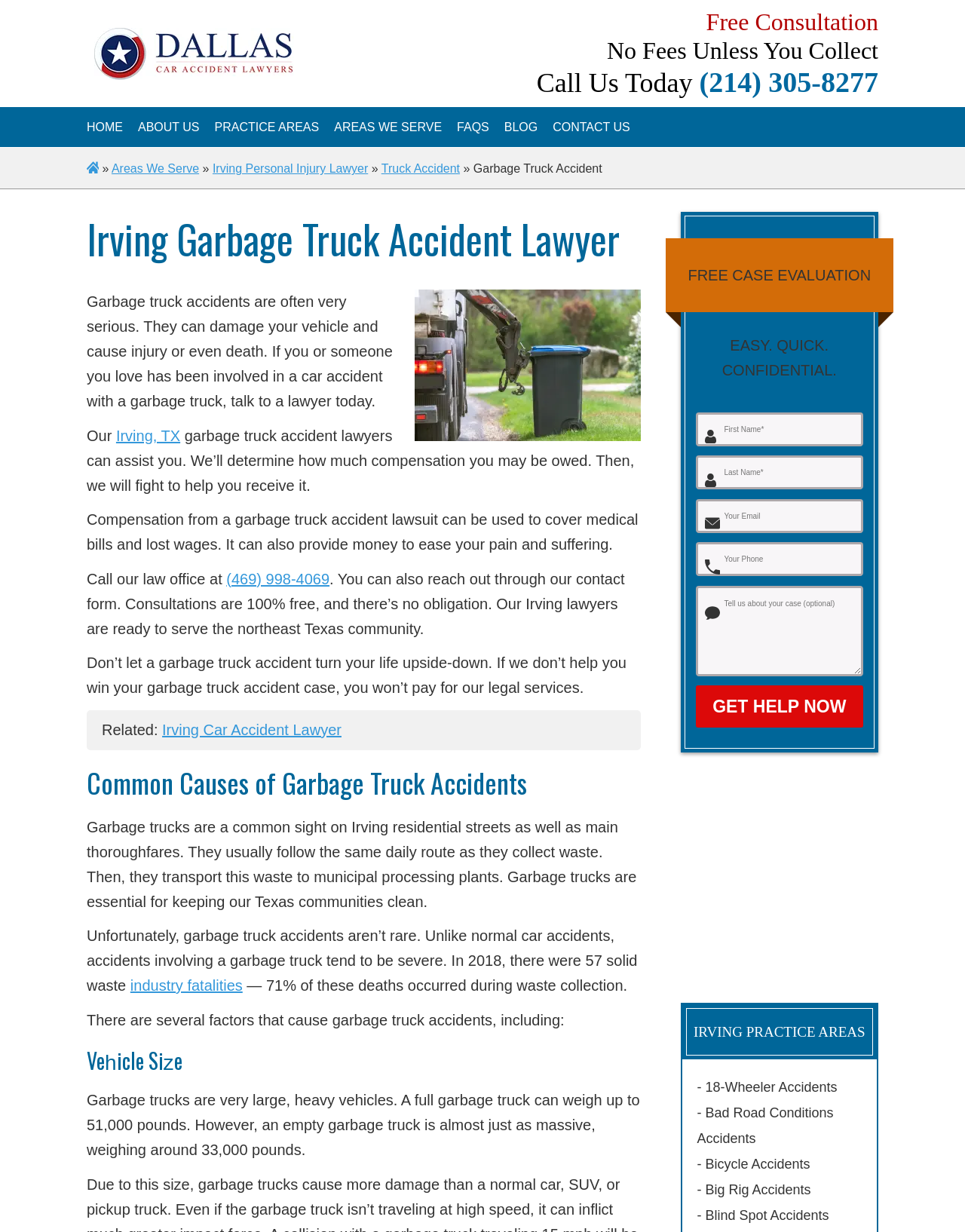Find the bounding box coordinates for the area that must be clicked to perform this action: "Click the 'Get Help Now' button".

[0.133, 0.565, 0.375, 0.592]